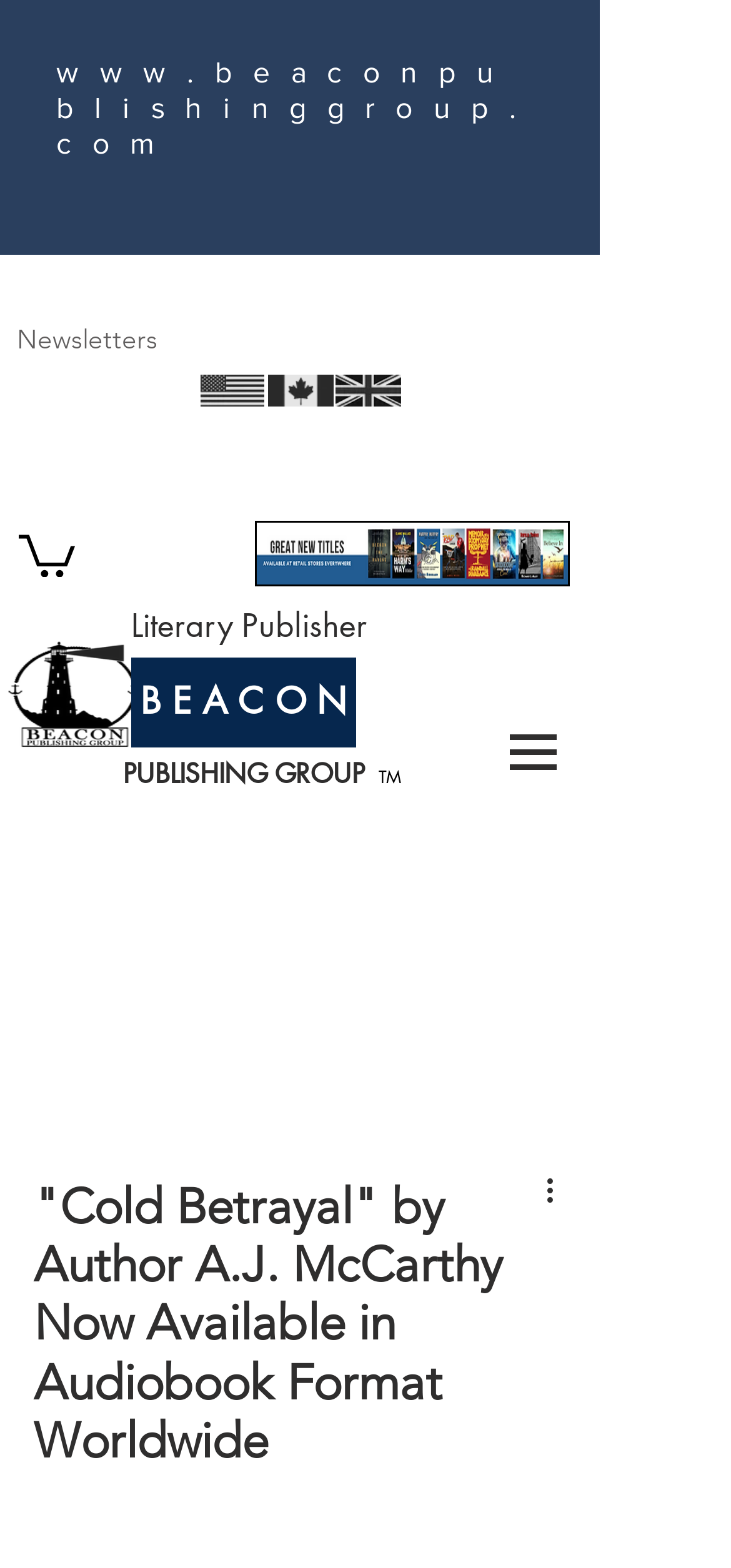Please find and report the bounding box coordinates of the element to click in order to perform the following action: "Subscribe to Newsletters". The coordinates should be expressed as four float numbers between 0 and 1, in the format [left, top, right, bottom].

[0.023, 0.205, 0.215, 0.227]